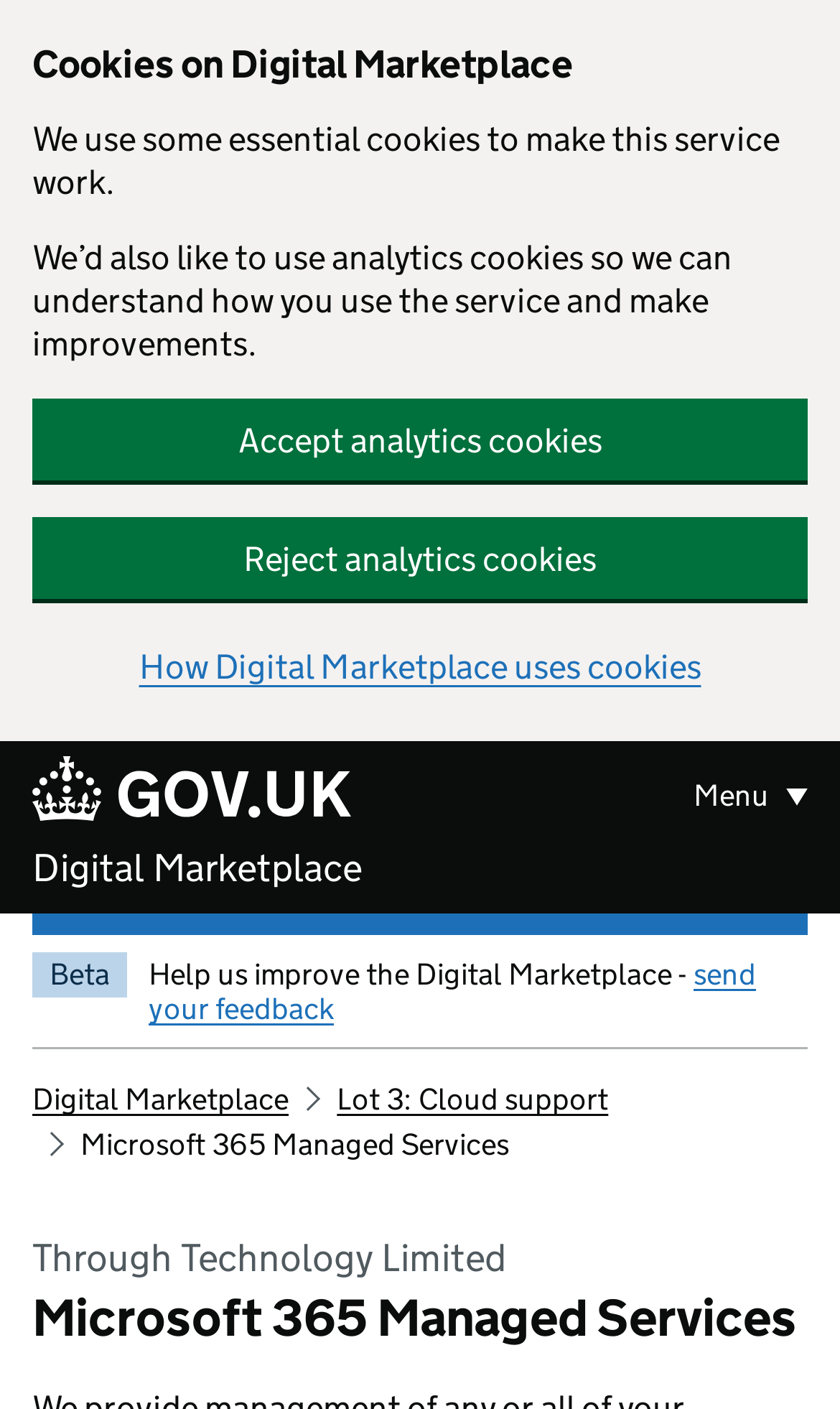Provide a thorough summary of the webpage.

The webpage is about Microsoft 365 Managed Services on the Digital Marketplace. At the top-left corner, there is a "Skip to main content" link. Below it, a prominent region occupies the top section of the page, dedicated to cookies on Digital Marketplace. This section includes a heading, two paragraphs of text, and two buttons to accept or reject analytics cookies. There is also a link to learn more about how Digital Marketplace uses cookies.

To the right of the cookies section, there is a link to GOV.UK Digital Marketplace, accompanied by a GOV.UK logo image. A menu button is located to the right of the logo, which is currently not expanded.

Below the cookies section, there are three lines of text: "Beta", "Help us improve the Digital Marketplace -", and a link to "send your feedback". On the same line, there are two links: "Digital Marketplace" and "Lot 3: Cloud support".

The main content of the page is focused on Microsoft 365 Managed Services, with a heading and a subheading "Through Technology Limited". The main heading "Microsoft 365 Managed Services" is prominently displayed at the bottom of the page.